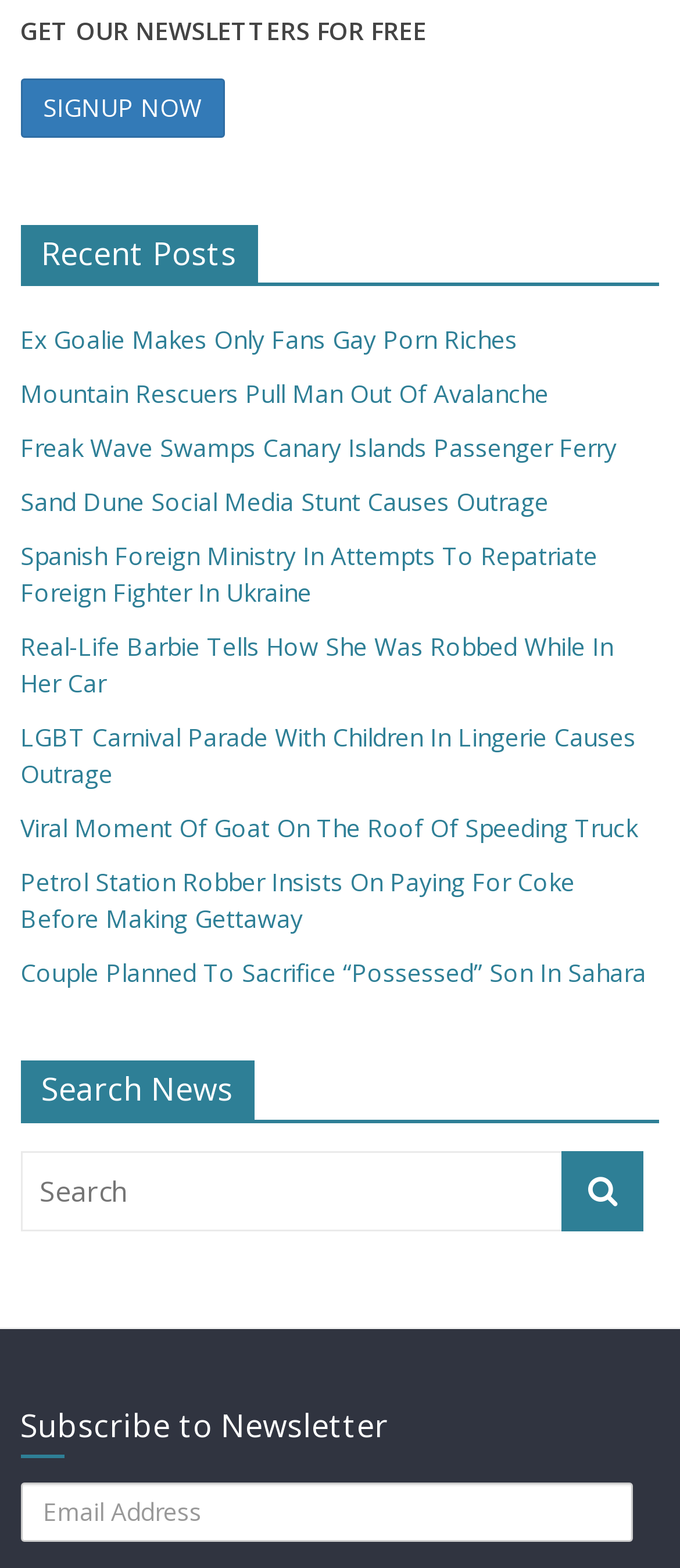What is required to subscribe to the newsletter?
Kindly offer a comprehensive and detailed response to the question.

The 'Subscribe to Newsletter' section has a textbox labeled 'Email Address' with a 'required: False' attribute, indicating that an email address is required to subscribe to the newsletter.